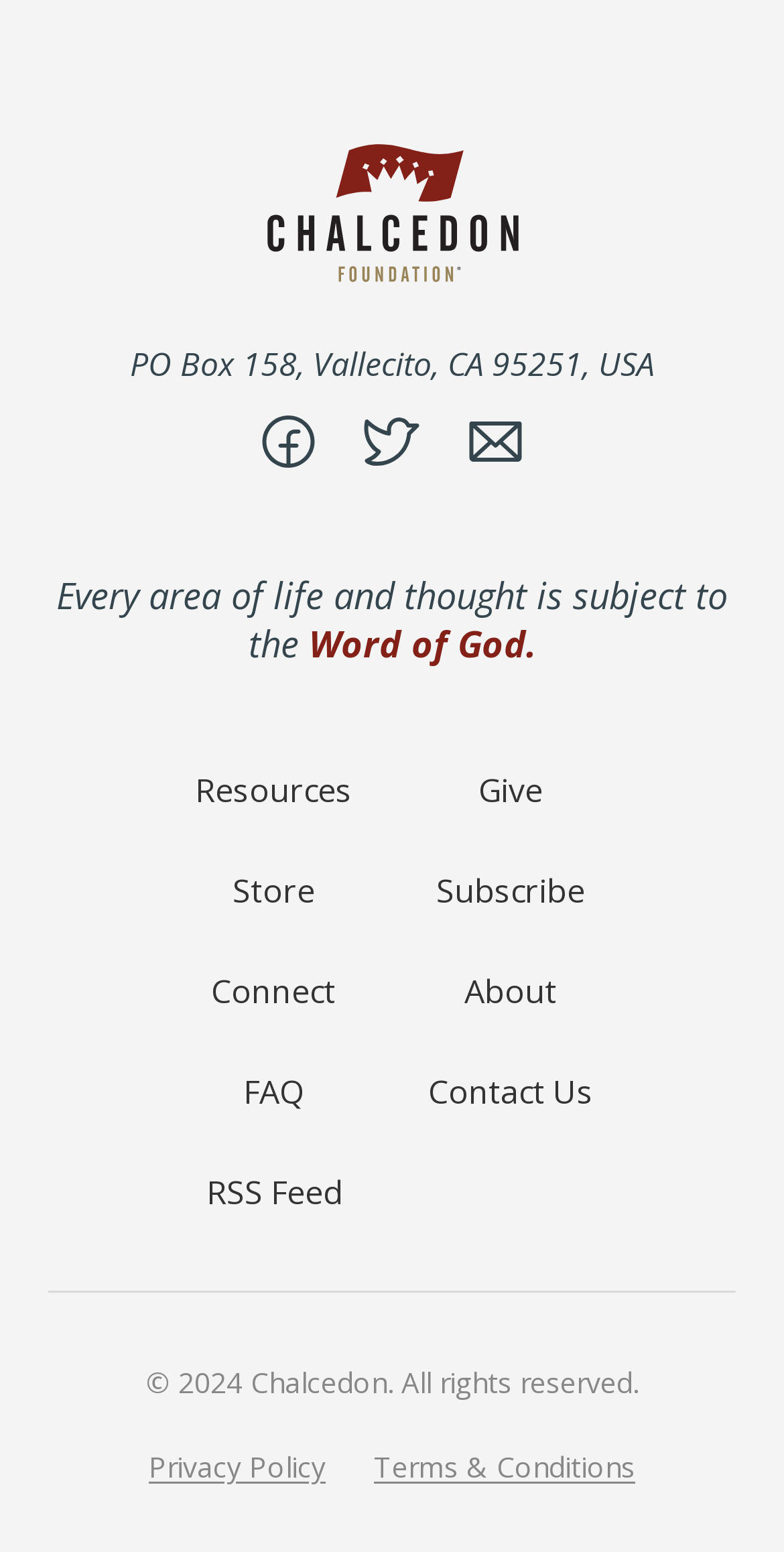Identify the bounding box coordinates of the clickable region required to complete the instruction: "Go to Resources". The coordinates should be given as four float numbers within the range of 0 and 1, i.e., [left, top, right, bottom].

[0.249, 0.495, 0.449, 0.523]